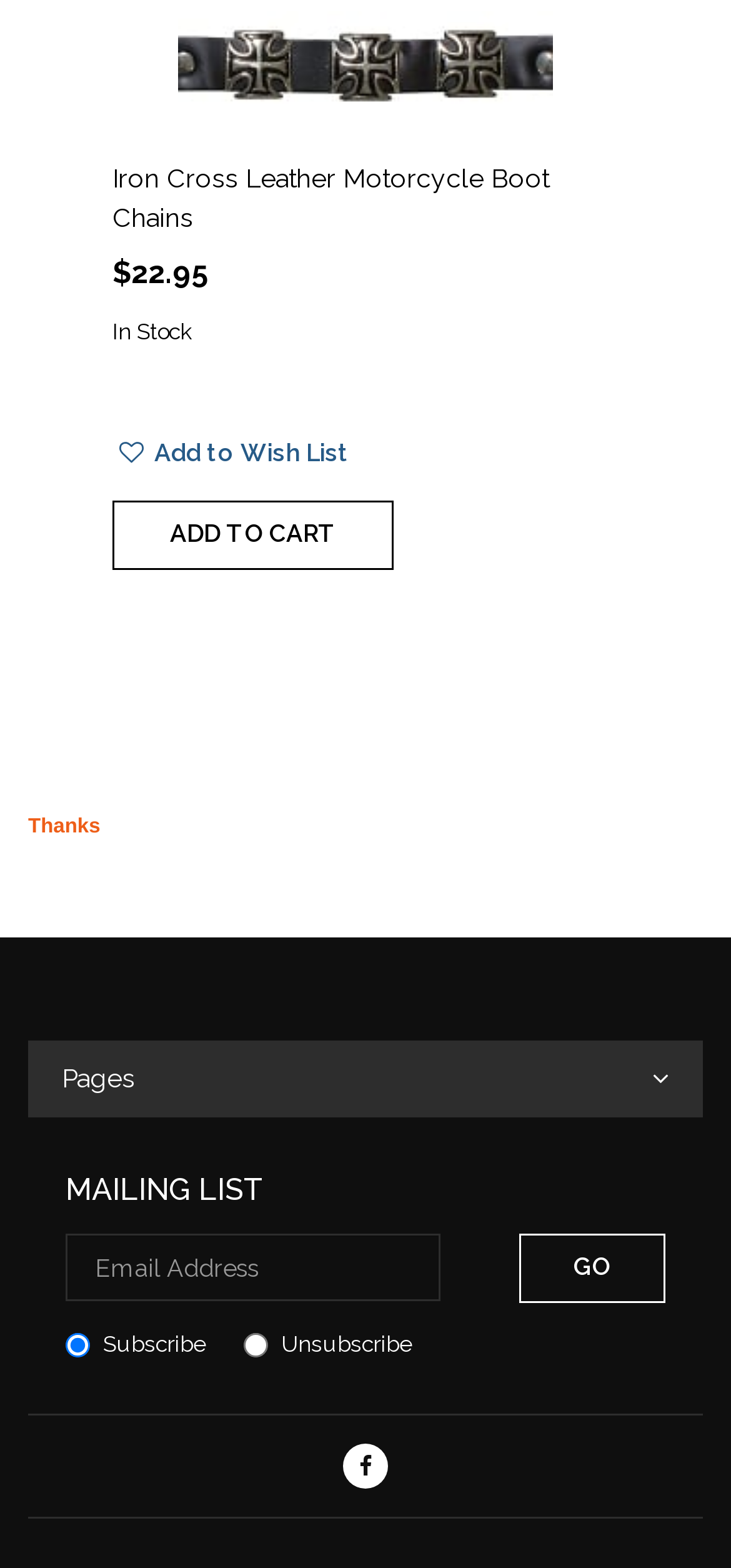Determine the bounding box for the HTML element described here: "Thanks". The coordinates should be given as [left, top, right, bottom] with each number being a float between 0 and 1.

[0.038, 0.52, 0.137, 0.534]